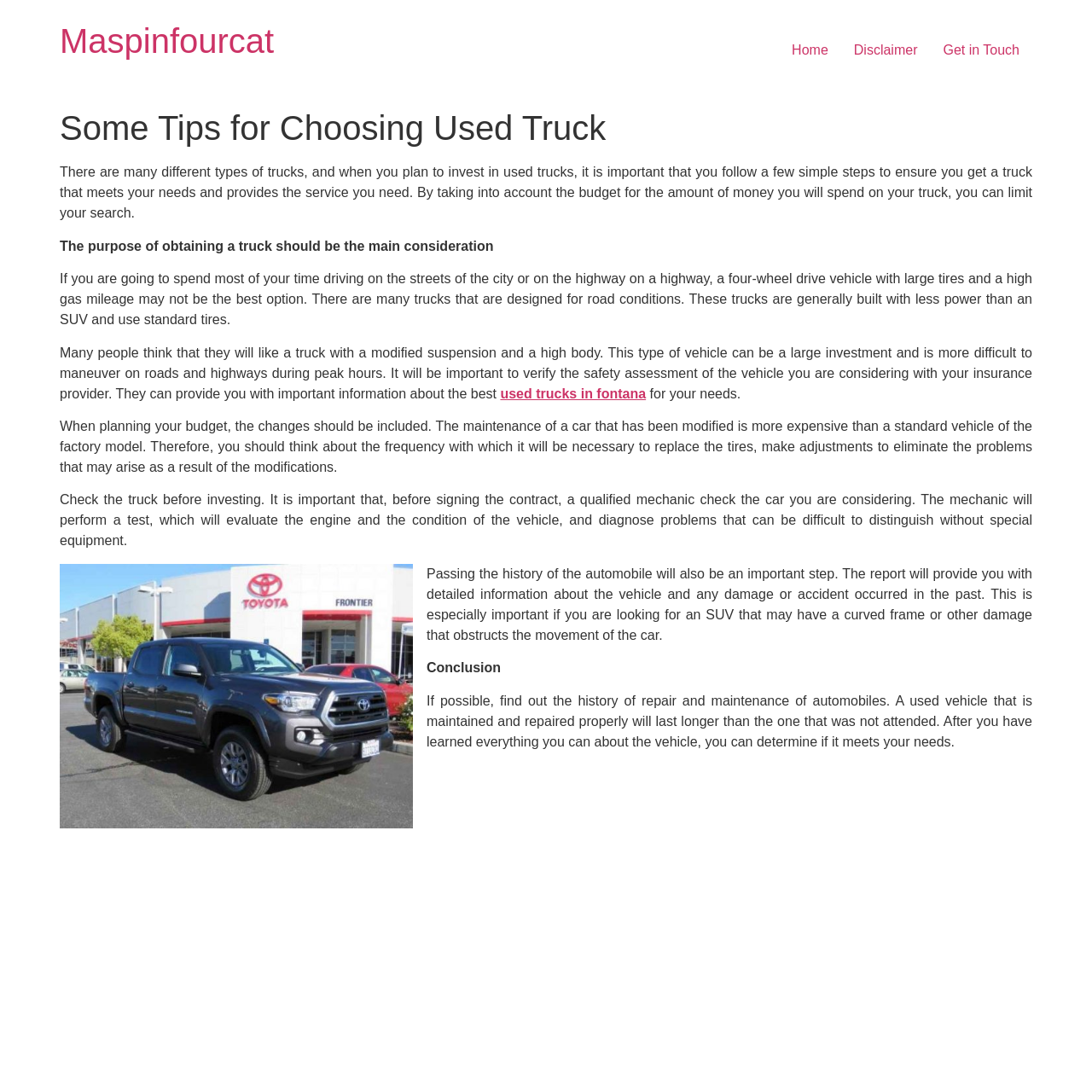Using the information from the screenshot, answer the following question thoroughly:
What type of vehicle may not be suitable for city or highway driving?

According to the article, a four-wheel drive vehicle with large tires and high gas mileage may not be the best option for city or highway driving, as it is designed for off-road conditions and may not be suitable for regular road use.